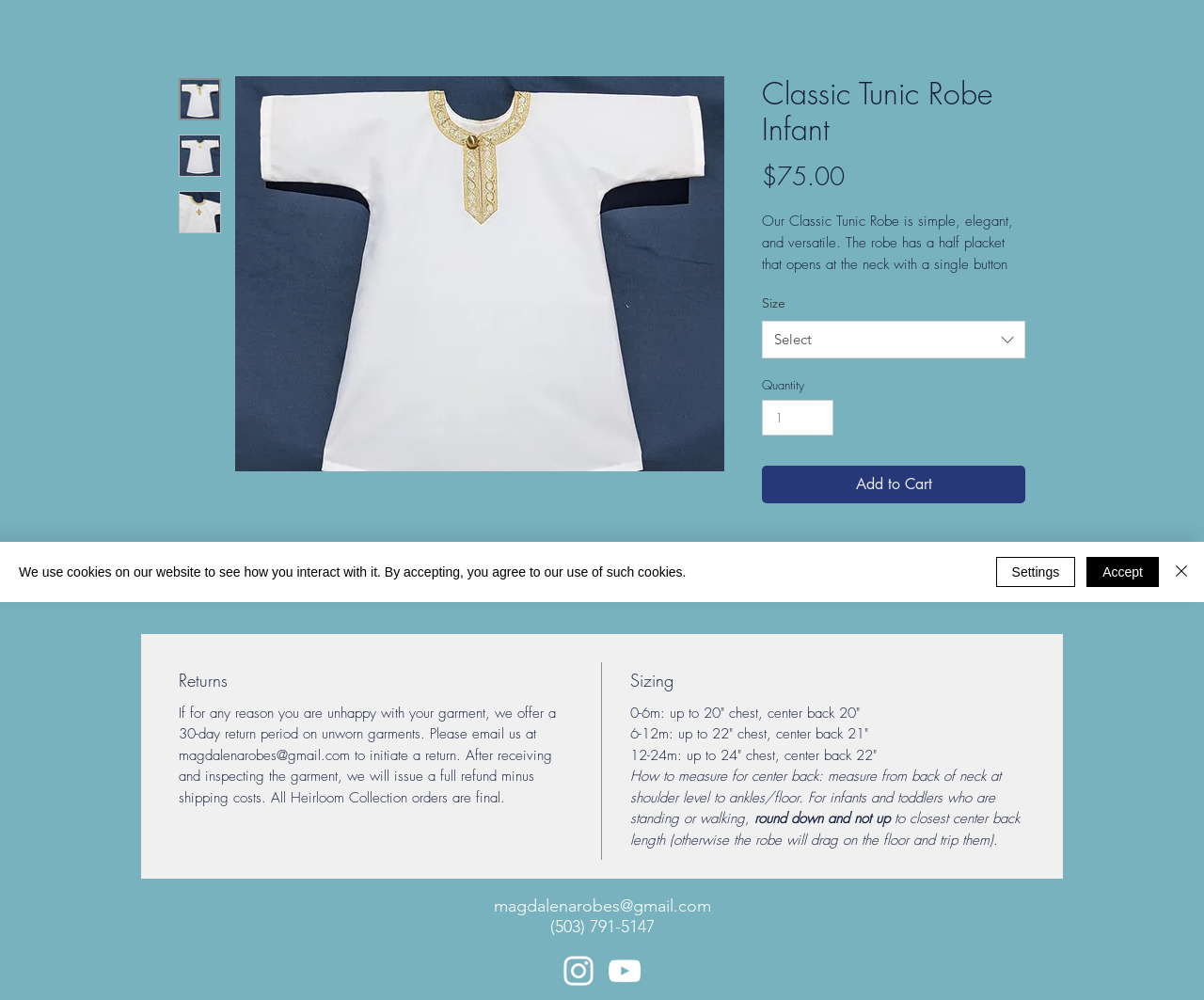Find the bounding box of the UI element described as: "aria-label="Close"". The bounding box coordinates should be given as four float values between 0 and 1, i.e., [left, top, right, bottom].

[0.972, 0.557, 0.991, 0.587]